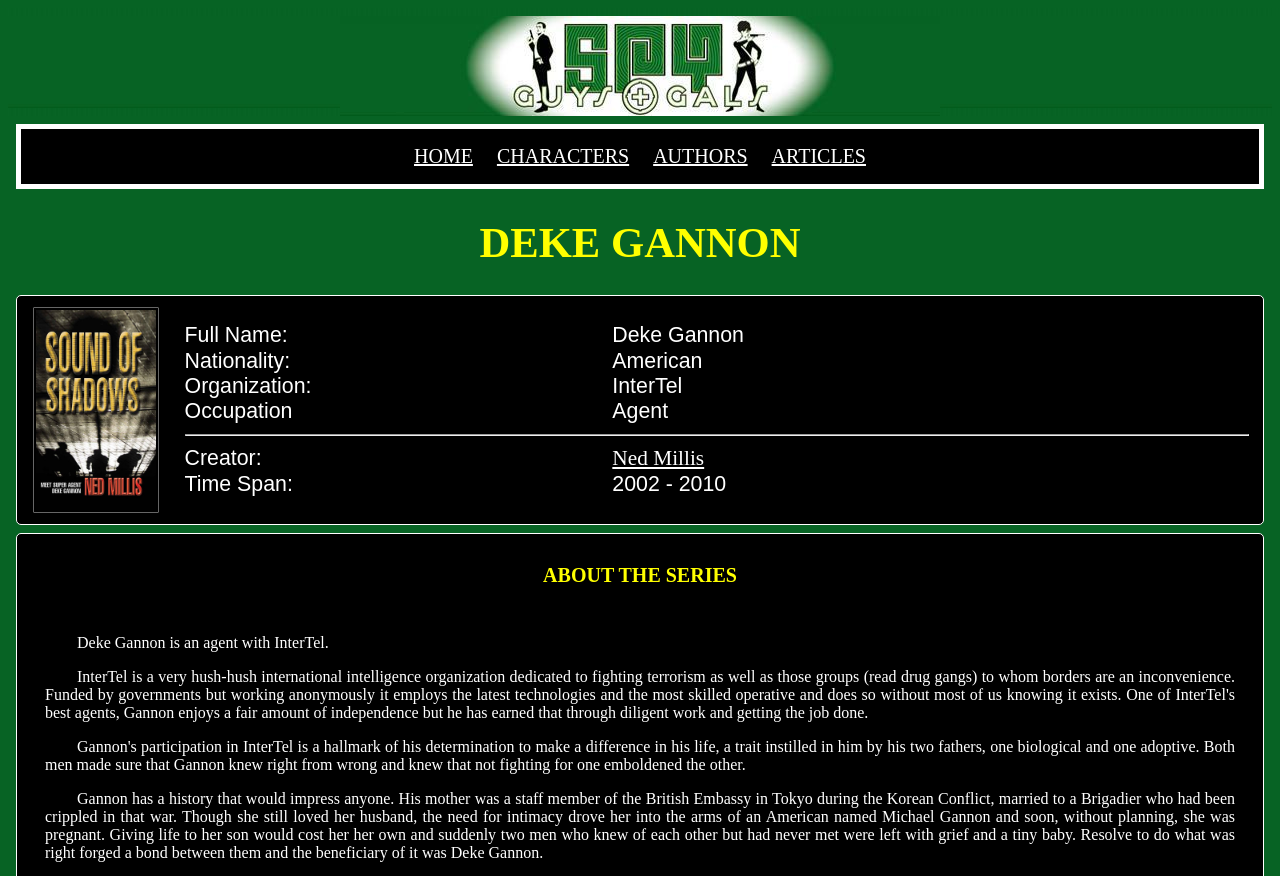Can you look at the image and give a comprehensive answer to the question:
What is the time span of Deke Gannon's activities?

I found this information by looking at the table layout on the webpage, specifically the row that contains the label 'Time Span:' and the corresponding value '2002 - 2010'.